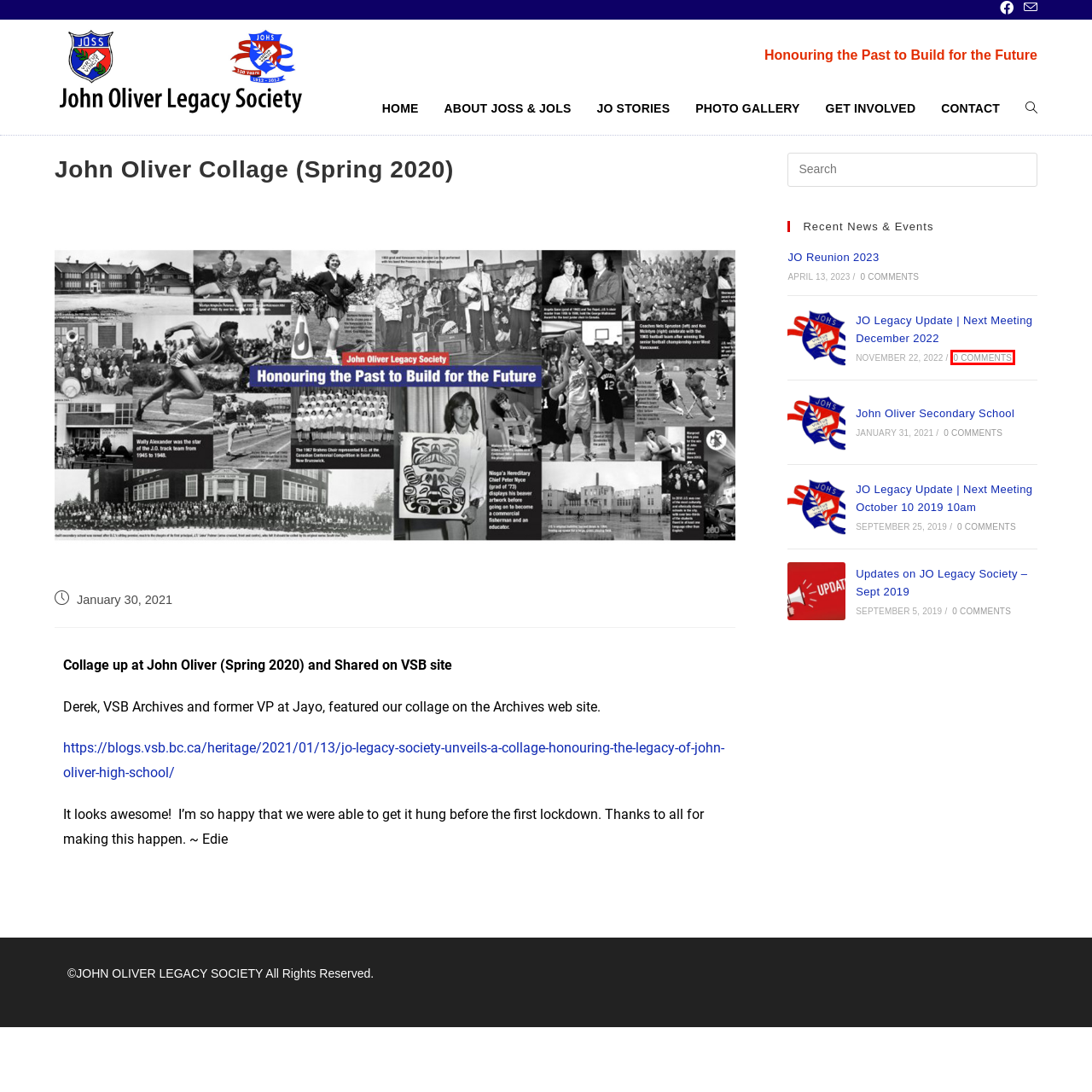Observe the webpage screenshot and focus on the red bounding box surrounding a UI element. Choose the most appropriate webpage description that corresponds to the new webpage after clicking the element in the bounding box. Here are the candidates:
A. JO Legacy Society unveils a Collage honouring John Oliver High School | VSB Archives & Heritage
B. Updates on JO Legacy Society – Sept 2019 – John Oliver Legacy Society
C. JO Legacy Update | Next Meeting December 2022 – John Oliver Legacy Society
D. John Oliver Legacy Society – Honouring the Past to Build for the Future
E. JO Stories – John Oliver Legacy Society
F. JO Reunion 2023 – John Oliver Legacy Society
G. John Oliver Secondary School – John Oliver Legacy Society
H. JO Legacy Update | Next Meeting October 10 2019 10am – John Oliver Legacy Society

C